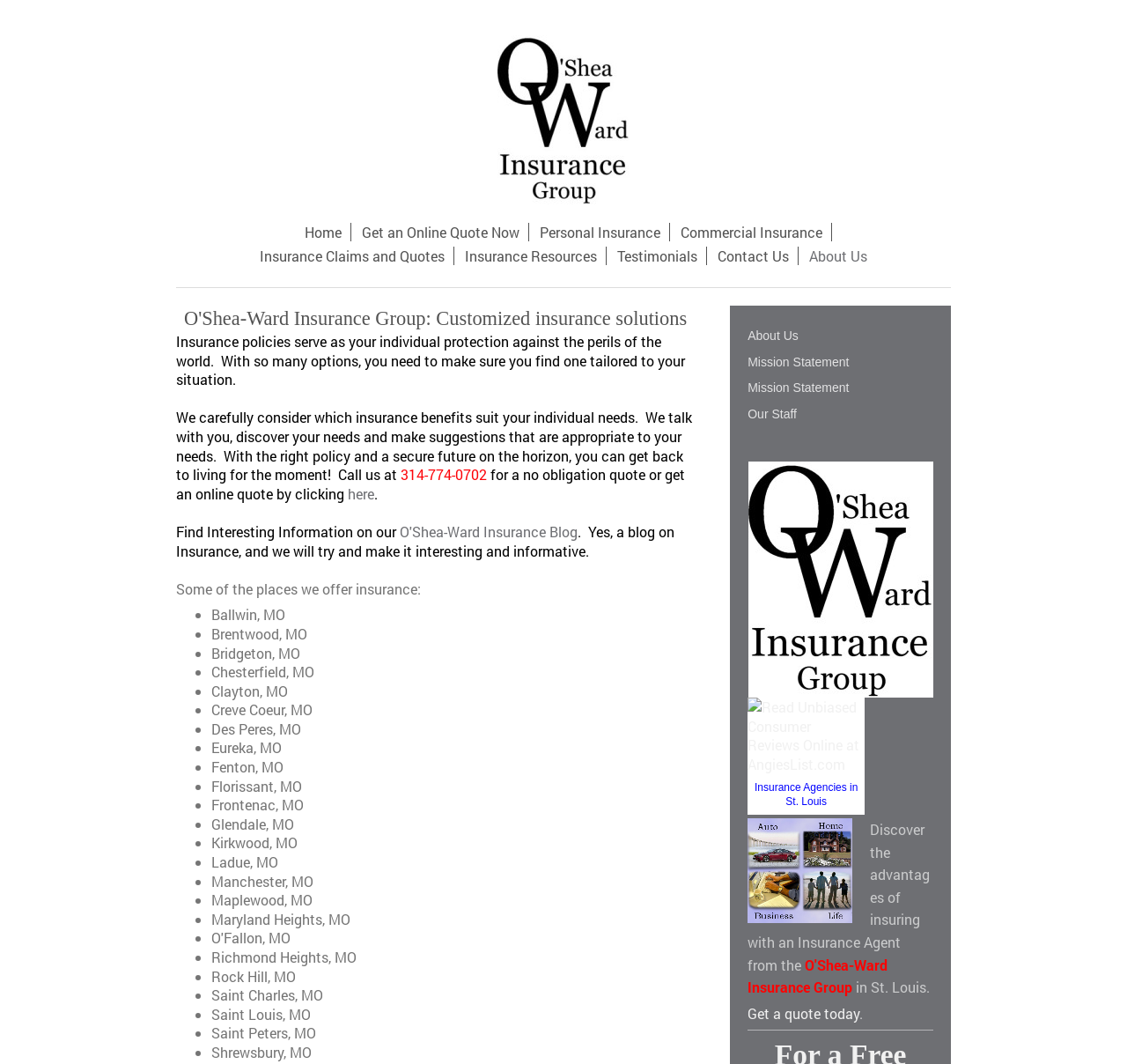Please analyze the image and give a detailed answer to the question:
What is the name of the blog mentioned on the webpage?

The name of the blog can be found in the paragraph that starts with 'Find Interesting Information on our' and mentions a blog on insurance.